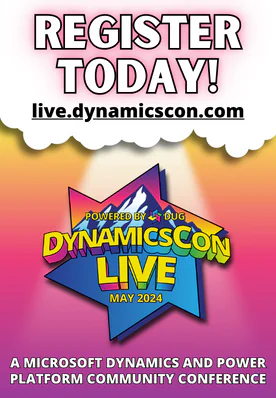Elaborate on all the elements present in the image.

The image promotes "DynamicsCon Live," a Microsoft Dynamics and Power Platform community conference scheduled for May 2024. The vibrant design features a colorful star logo with the event's name prominently displayed in bold letters. Above the logo, a call to action encourages viewers to "REGISTER TODAY!" Next to it, the website link "live.dynamicscon.com" invites attendees to register for the event. The background showcases a gradient of bright colors, reflecting the energetic and community-focused nature of the conference. Ideal for professionals in the tech industry, this conference aims to foster networking and learning opportunities.